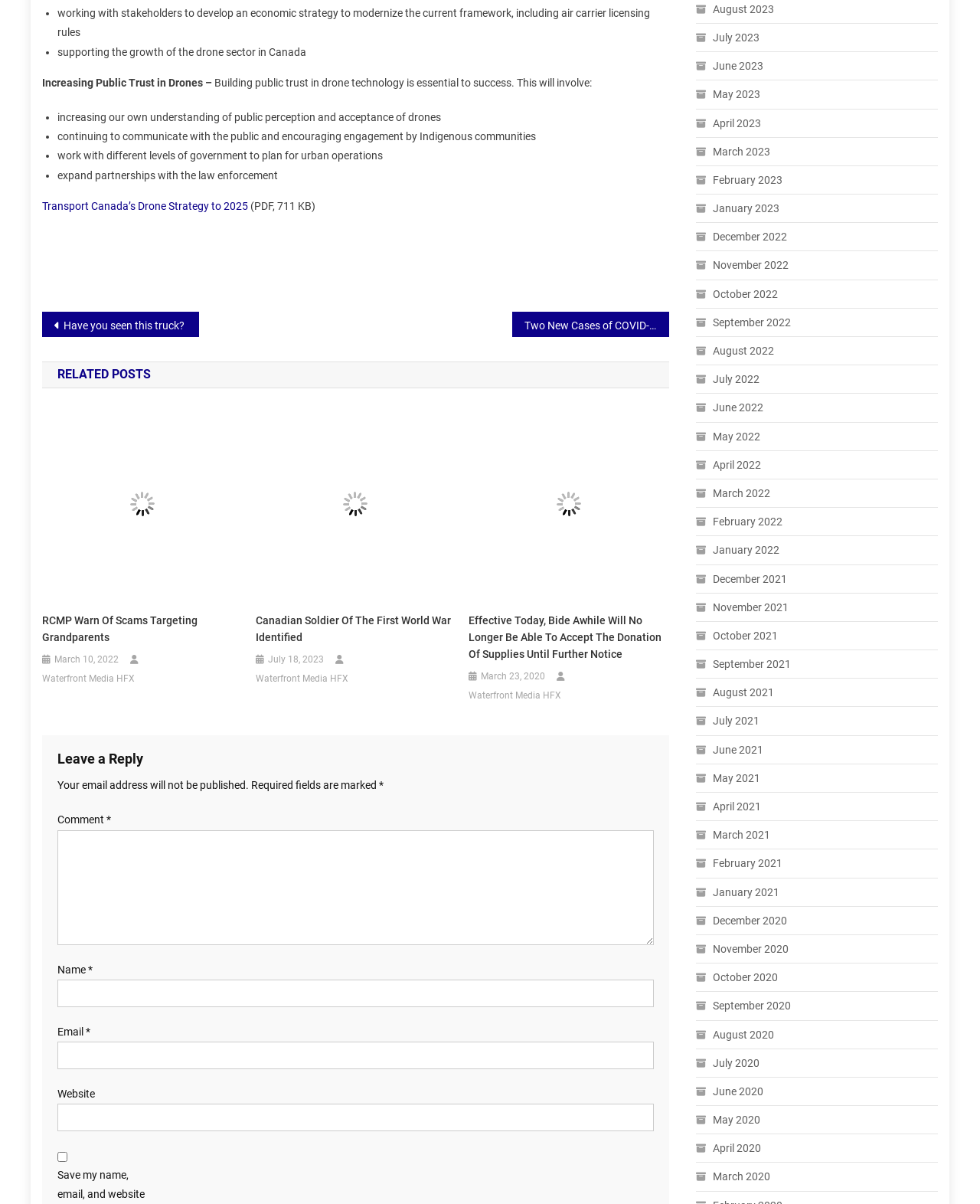Please study the image and answer the question comprehensively:
What is the purpose of increasing public trust in drones?

According to the webpage, building public trust in drone technology is essential to success, which implies that increasing public trust is necessary for the successful implementation of drone technology.